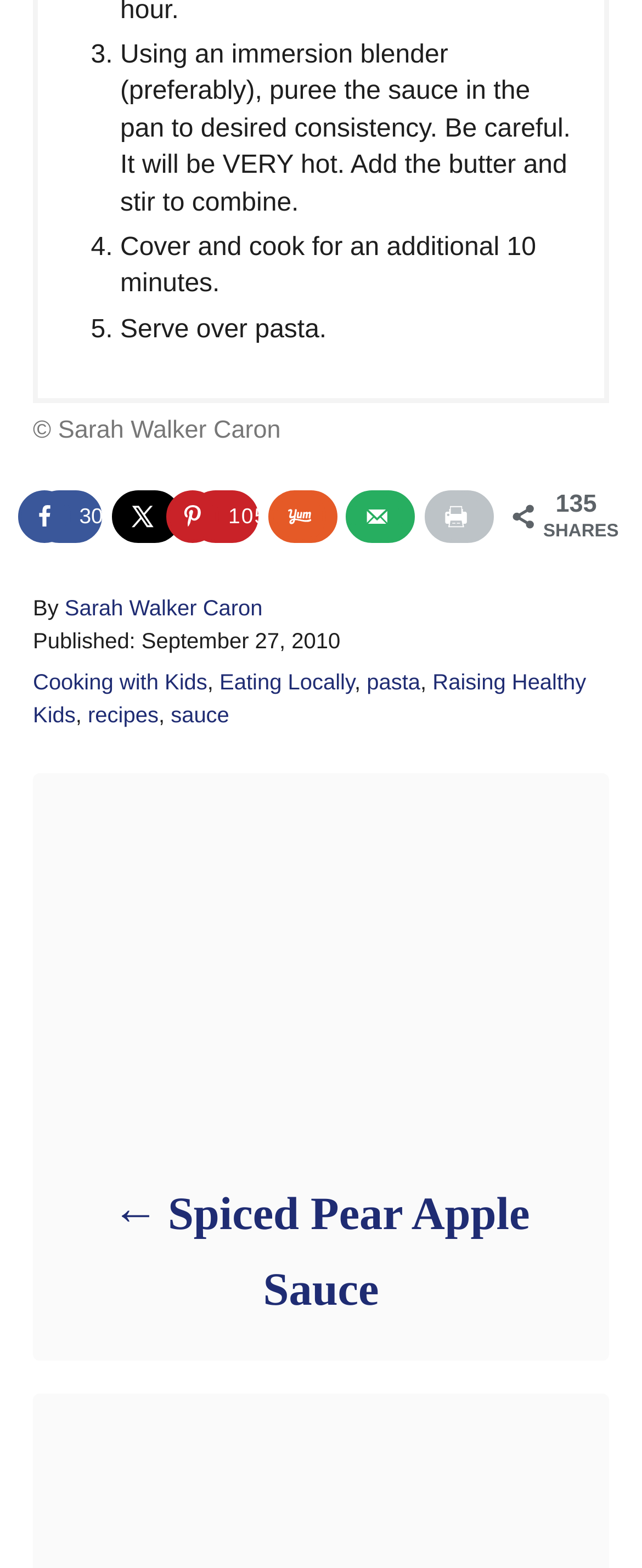Give a one-word or short phrase answer to the question: 
What is the previous post?

Spiced Pear Apple Sauce